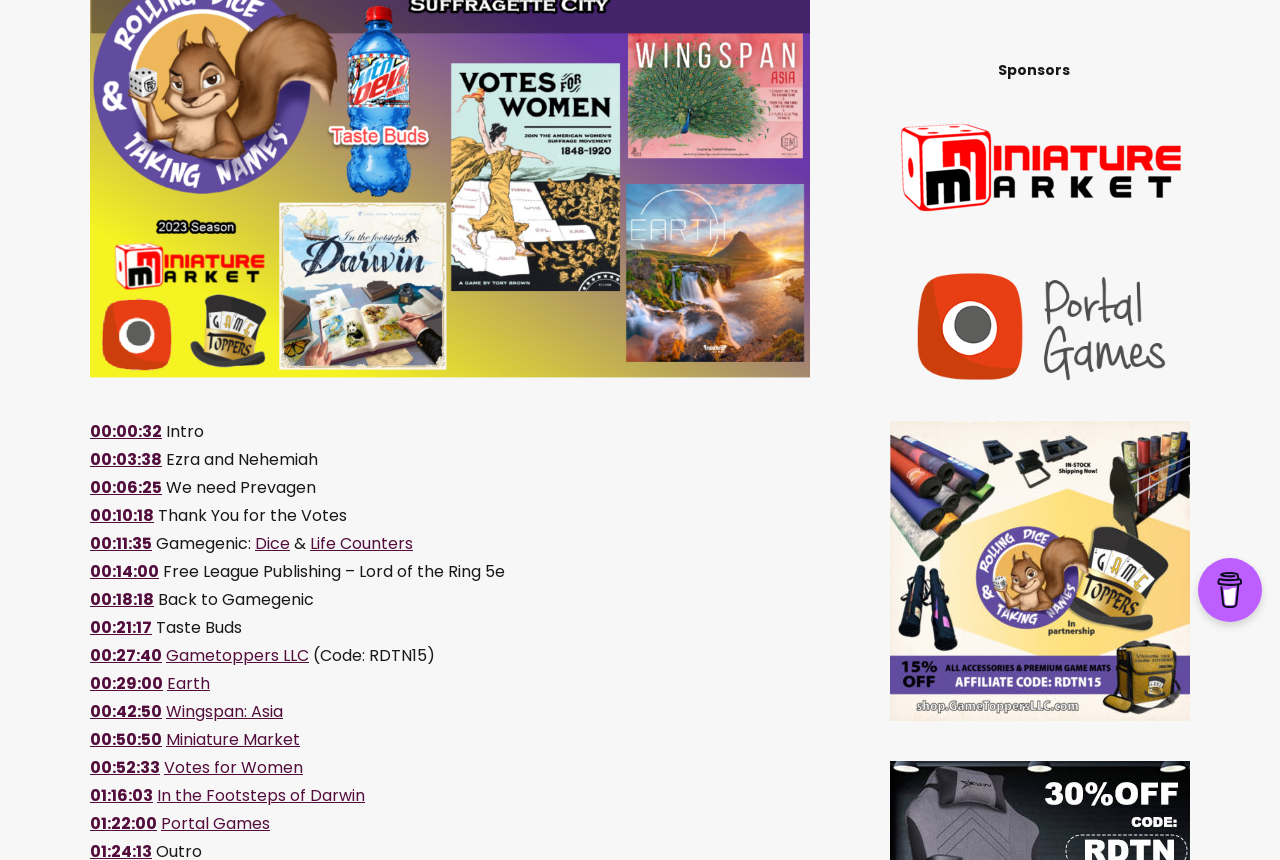Ascertain the bounding box coordinates for the UI element detailed here: "Gametoppers LLC". The coordinates should be provided as [left, top, right, bottom] with each value being a float between 0 and 1.

[0.13, 0.749, 0.241, 0.776]